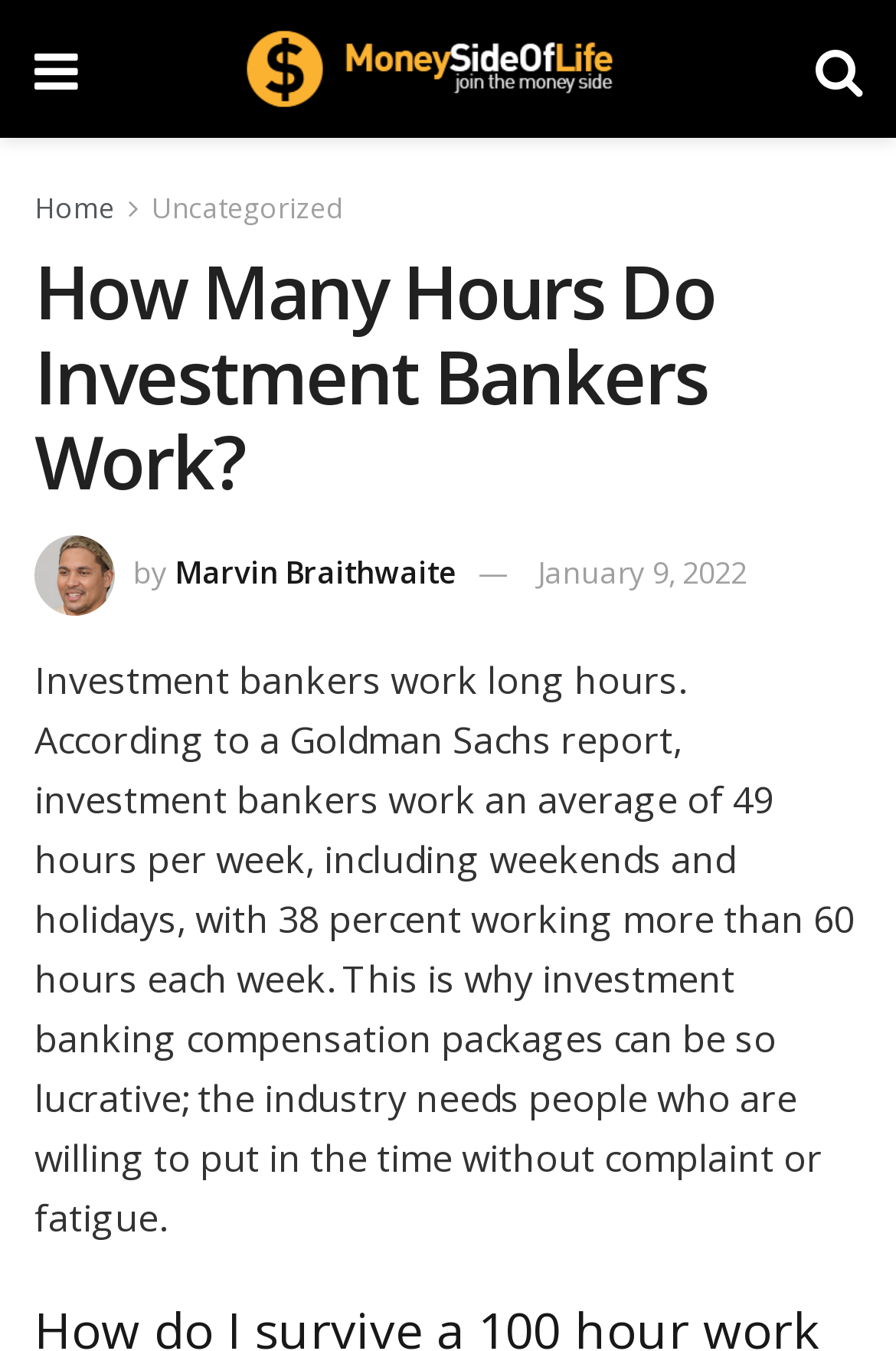Using the given description, provide the bounding box coordinates formatted as (top-left x, top-left y, bottom-right x, bottom-right y), with all values being floating point numbers between 0 and 1. Description: alt="MoneySideOfLife"

[0.269, 0.02, 0.728, 0.082]